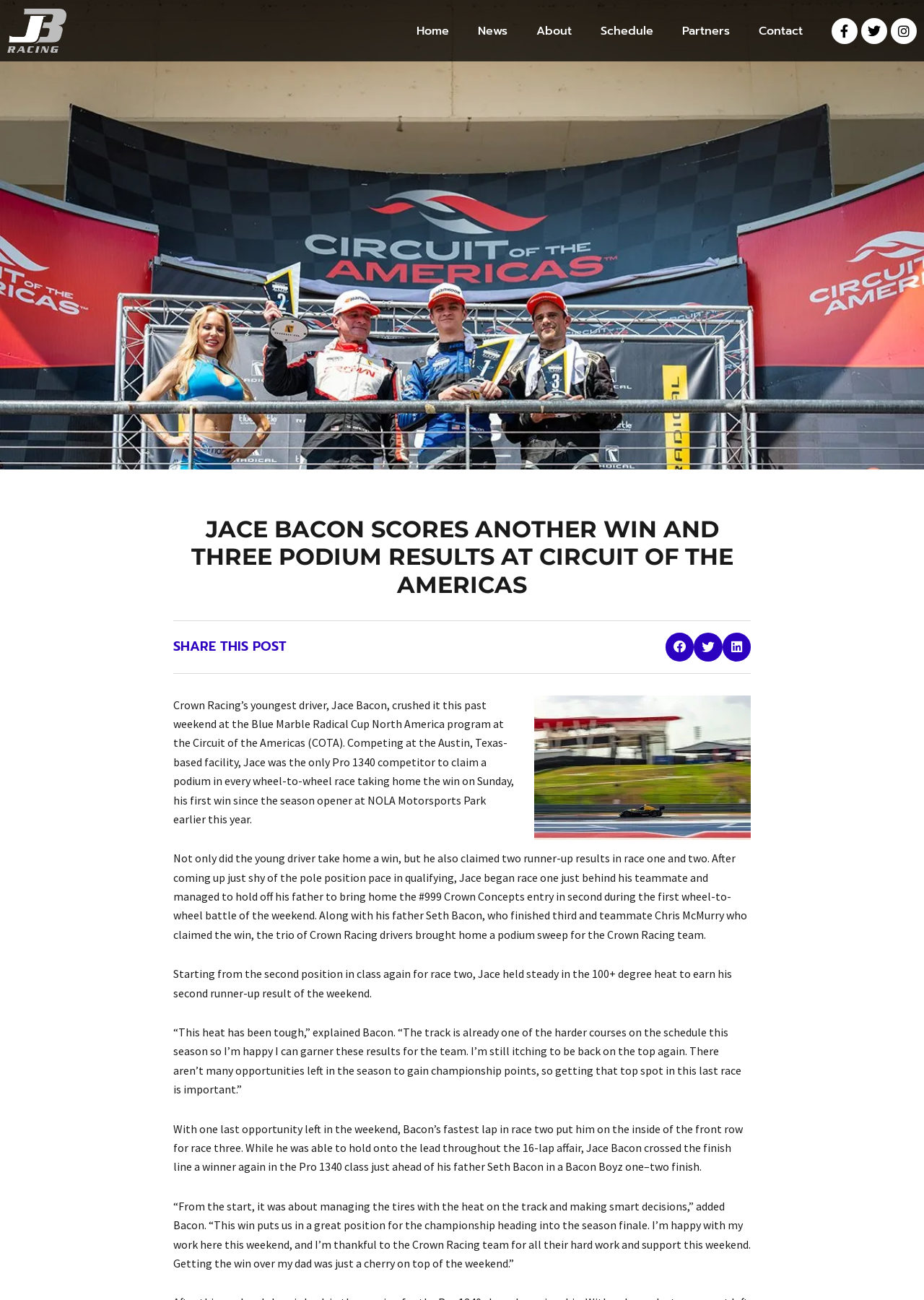Please identify the bounding box coordinates of the element's region that I should click in order to complete the following instruction: "Click on the Home link". The bounding box coordinates consist of four float numbers between 0 and 1, i.e., [left, top, right, bottom].

[0.435, 0.011, 0.502, 0.036]